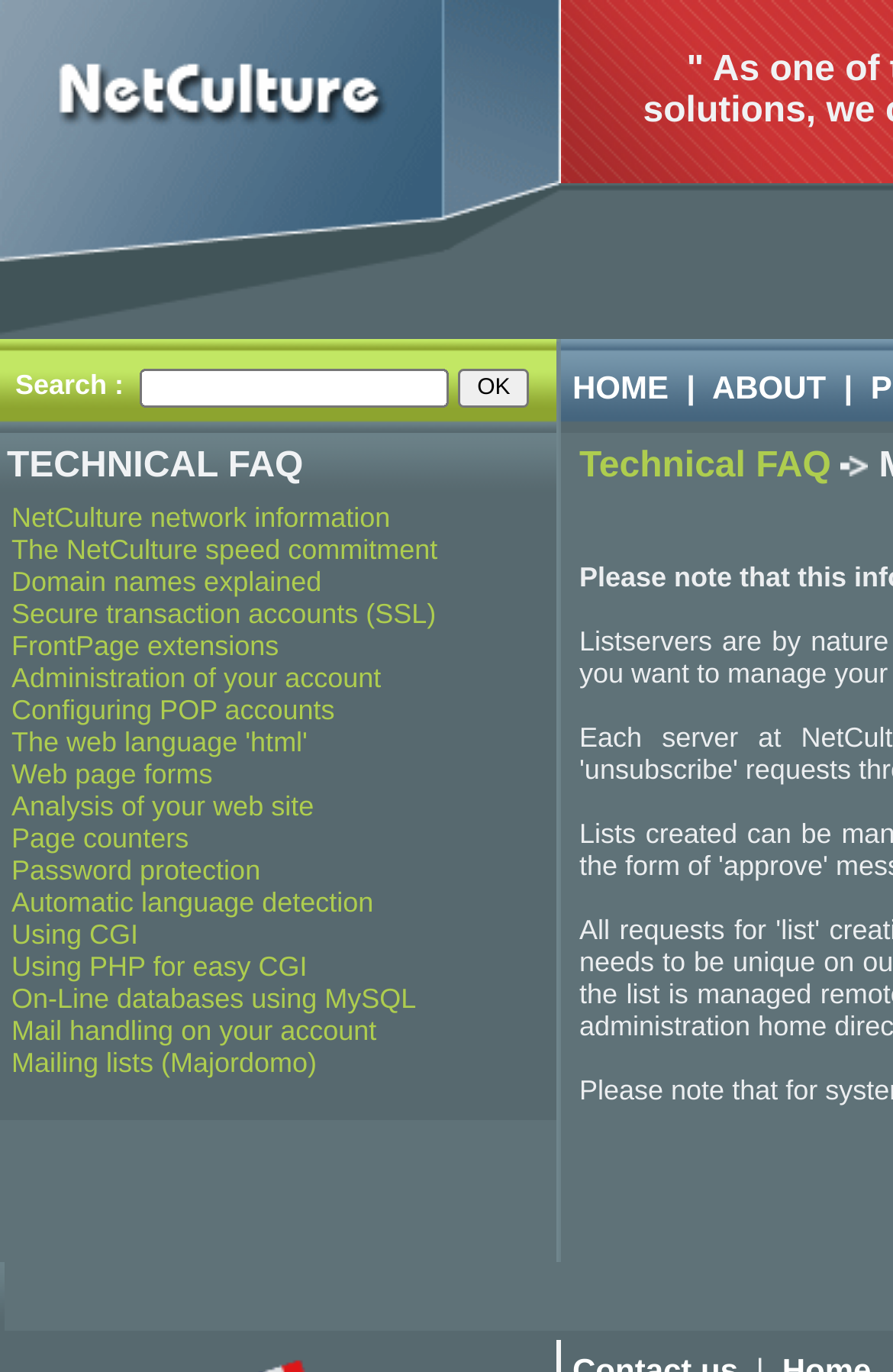Specify the bounding box coordinates (top-left x, top-left y, bottom-right x, bottom-right y) of the UI element in the screenshot that matches this description: ABOUT

[0.797, 0.268, 0.925, 0.295]